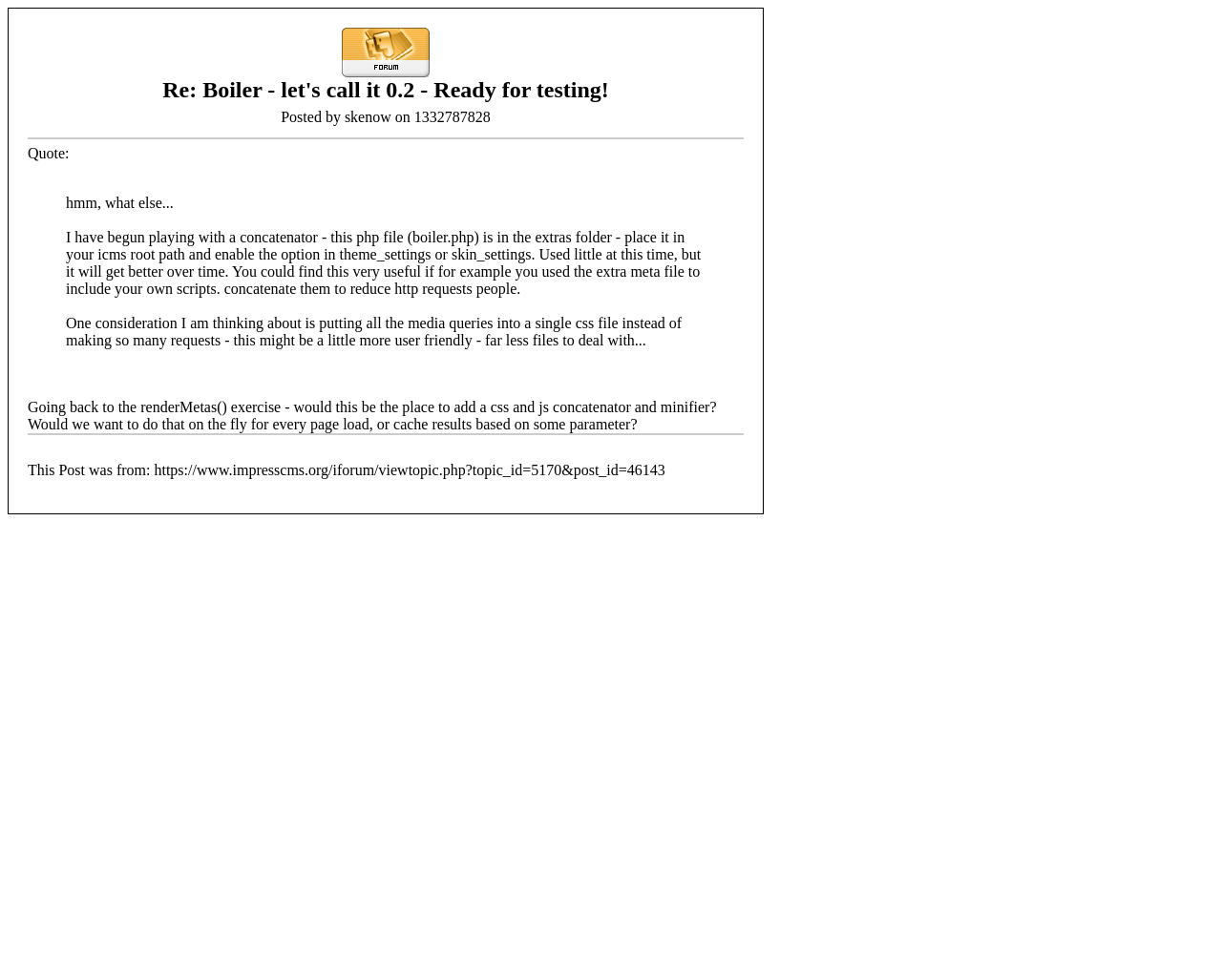What is the purpose of the boiler.php file?
Respond with a short answer, either a single word or a phrase, based on the image.

concatenator